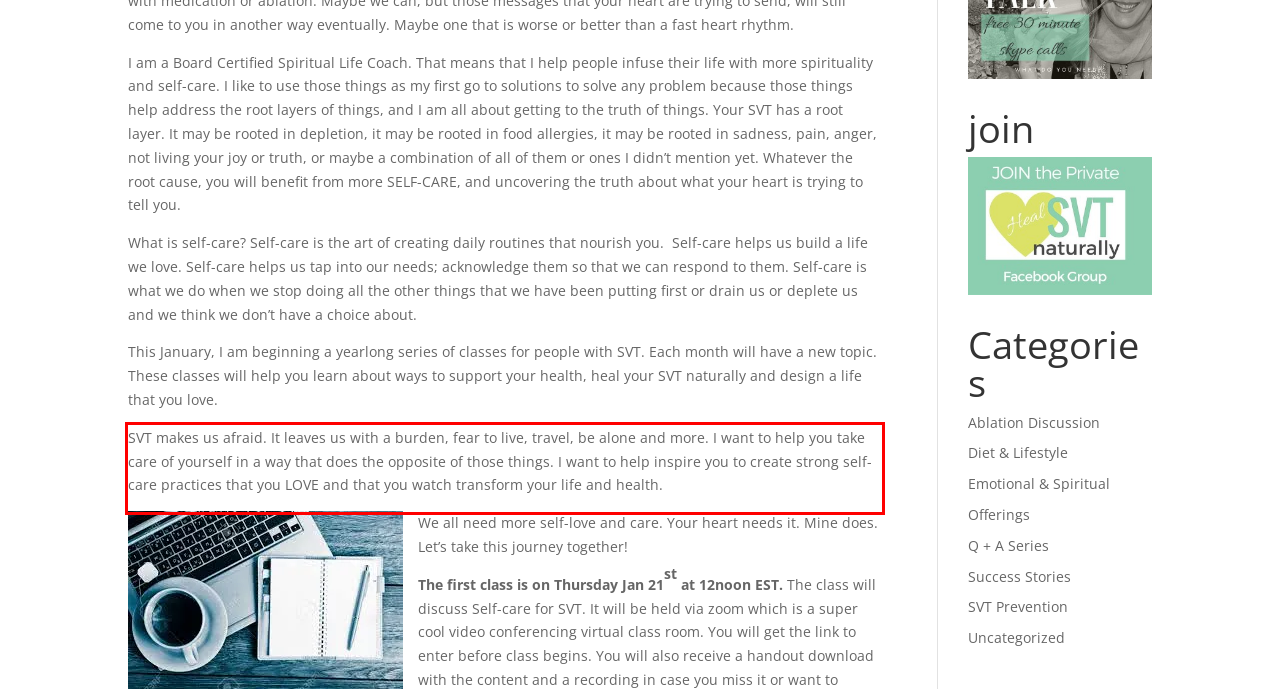Using the provided screenshot of a webpage, recognize the text inside the red rectangle bounding box by performing OCR.

SVT makes us afraid. It leaves us with a burden, fear to live, travel, be alone and more. I want to help you take care of yourself in a way that does the opposite of those things. I want to help inspire you to create strong self-care practices that you LOVE and that you watch transform your life and health.